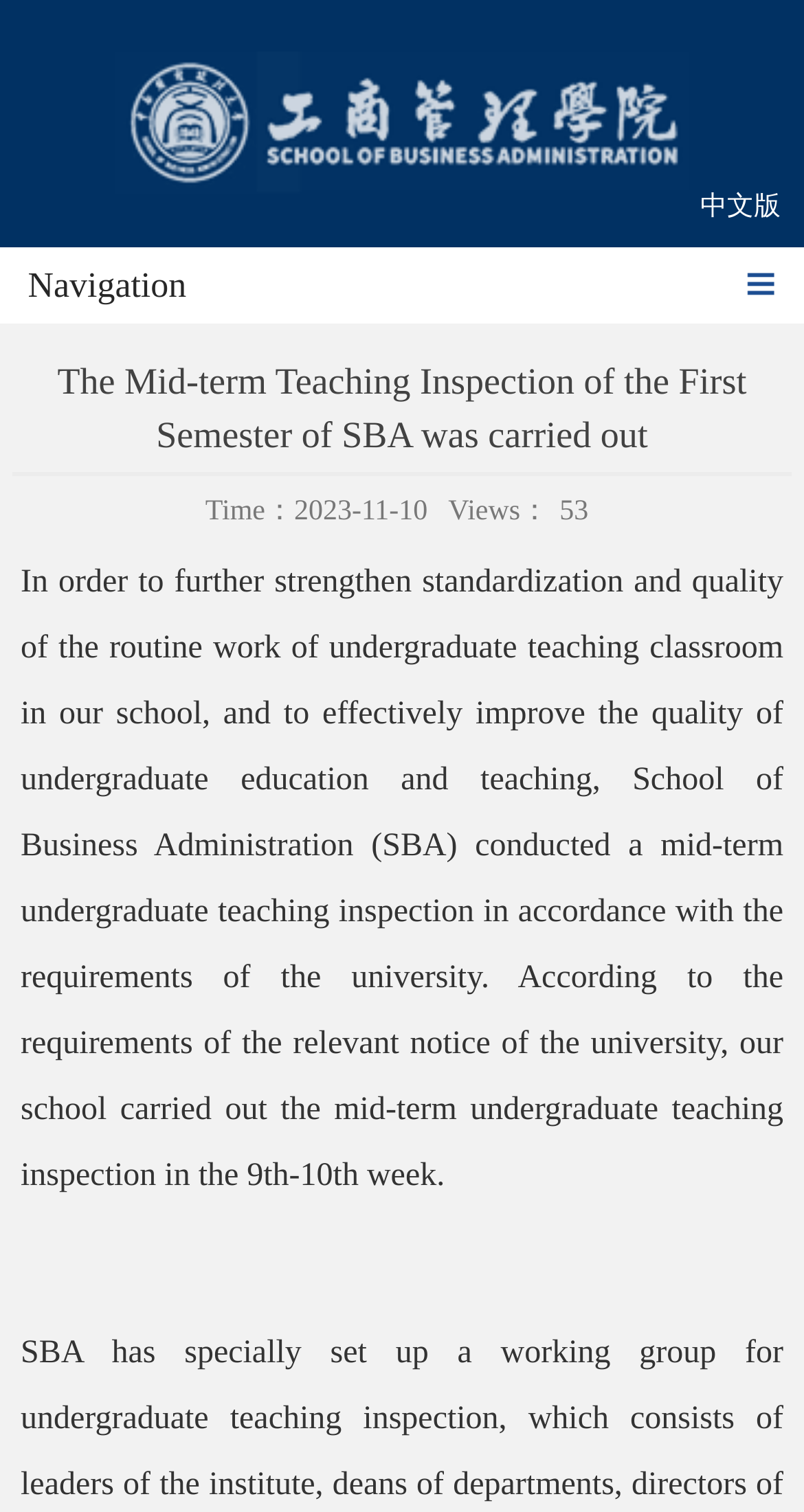What language is the webpage available in besides English?
Provide a fully detailed and comprehensive answer to the question.

I found the language option by looking at the top-right corner of the webpage, which has a link labeled '中文版', indicating that the webpage is also available in Chinese.